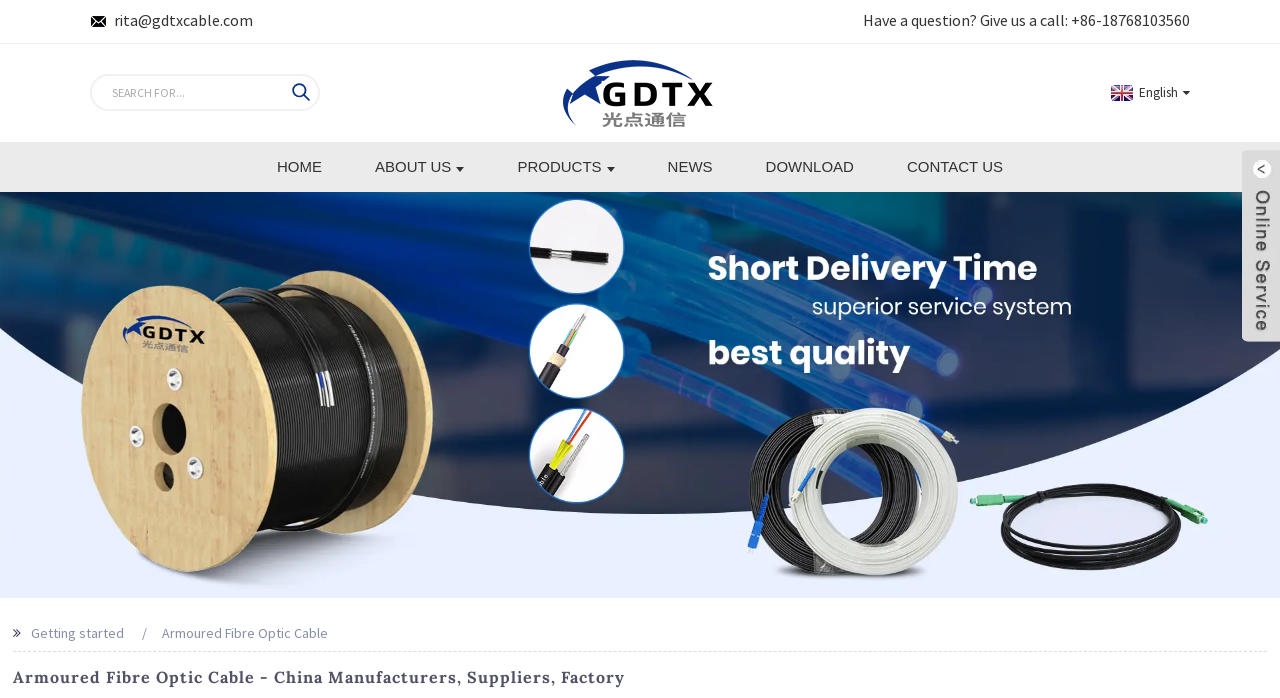Please locate the bounding box coordinates of the region I need to click to follow this instruction: "Search for products".

[0.07, 0.106, 0.25, 0.159]